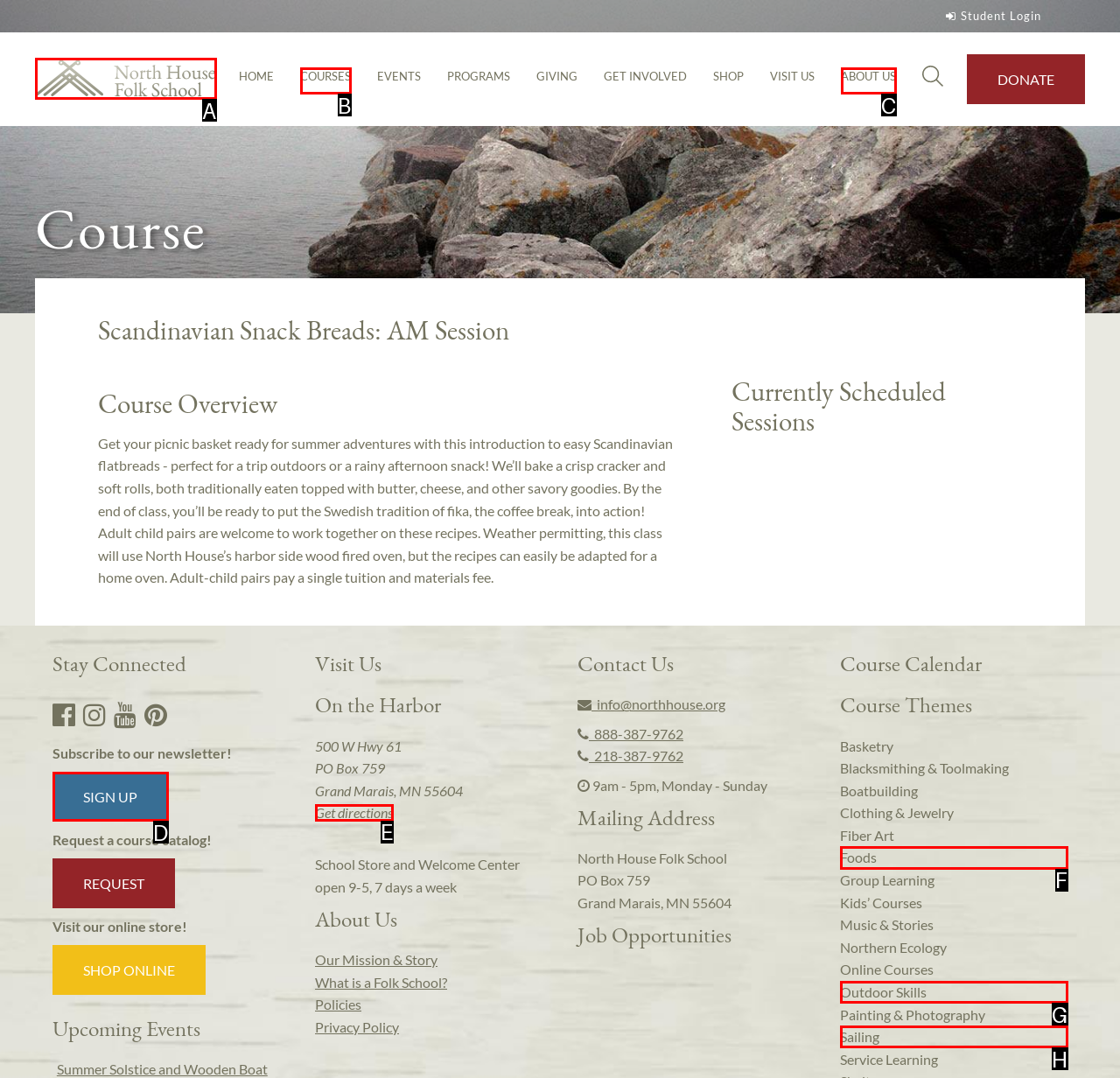Determine which HTML element should be clicked to carry out the following task: Sign up for the newsletter Respond with the letter of the appropriate option.

D